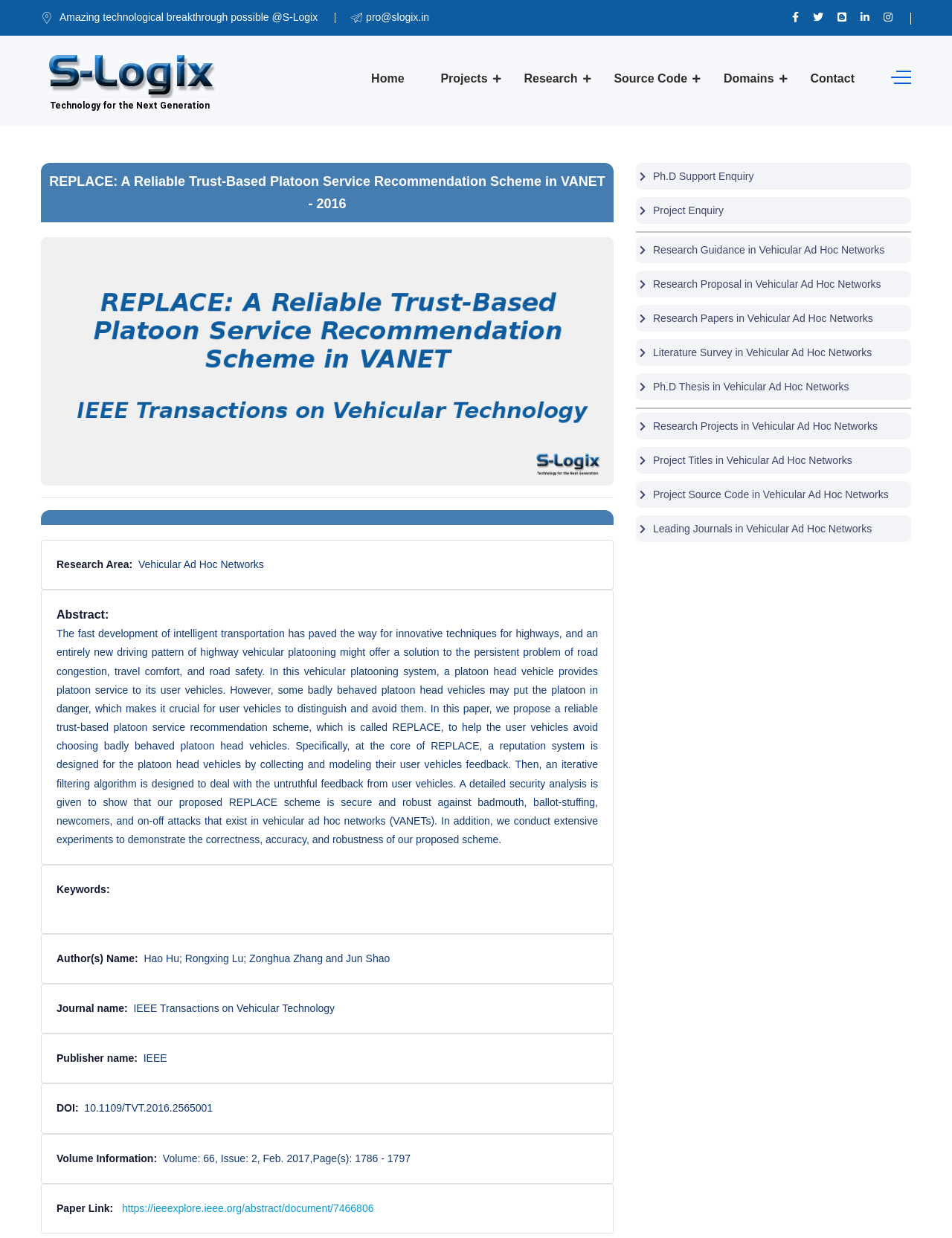Articulate a detailed summary of the webpage's content and design.

This webpage is about a research project on vehicular ad hoc networks, specifically a reliable trust-based platoon service recommendation scheme called REPLACE. At the top of the page, there is a logo of S-Logix, a company that provides technological solutions, along with a navigation menu that includes links to Home, Projects, Research, Source Code, Domains, and Contact.

Below the navigation menu, there is a heading that describes the project, "REPLACE: A Reliable Trust-Based Platoon Service Recommendation Scheme in VANET - 2016", accompanied by an image related to the project. 

The project's abstract is provided, which explains the concept of vehicular platooning and the need for a reliable trust-based platoon service recommendation scheme to avoid badly behaved platoon head vehicles. The abstract also outlines the proposed REPLACE scheme, which includes a reputation system and an iterative filtering algorithm to deal with untruthful feedback.

The webpage also includes details about the project, such as the research area, which is vehicular ad hoc networks, and the authors of the project, Hao Hu, Rongxing Lu, Zonghua Zhang, and Jun Shao. Additionally, there is information about the journal where the project was published, IEEE Transactions on Vehicular Technology, along with the DOI, volume, issue, and page numbers.

On the right side of the page, there are several links to related services, including Ph.D. support enquiry, project enquiry, research guidance, research proposal, research papers, literature survey, Ph.D. thesis, research projects, project titles, project source code, and leading journals in vehicular ad hoc networks.